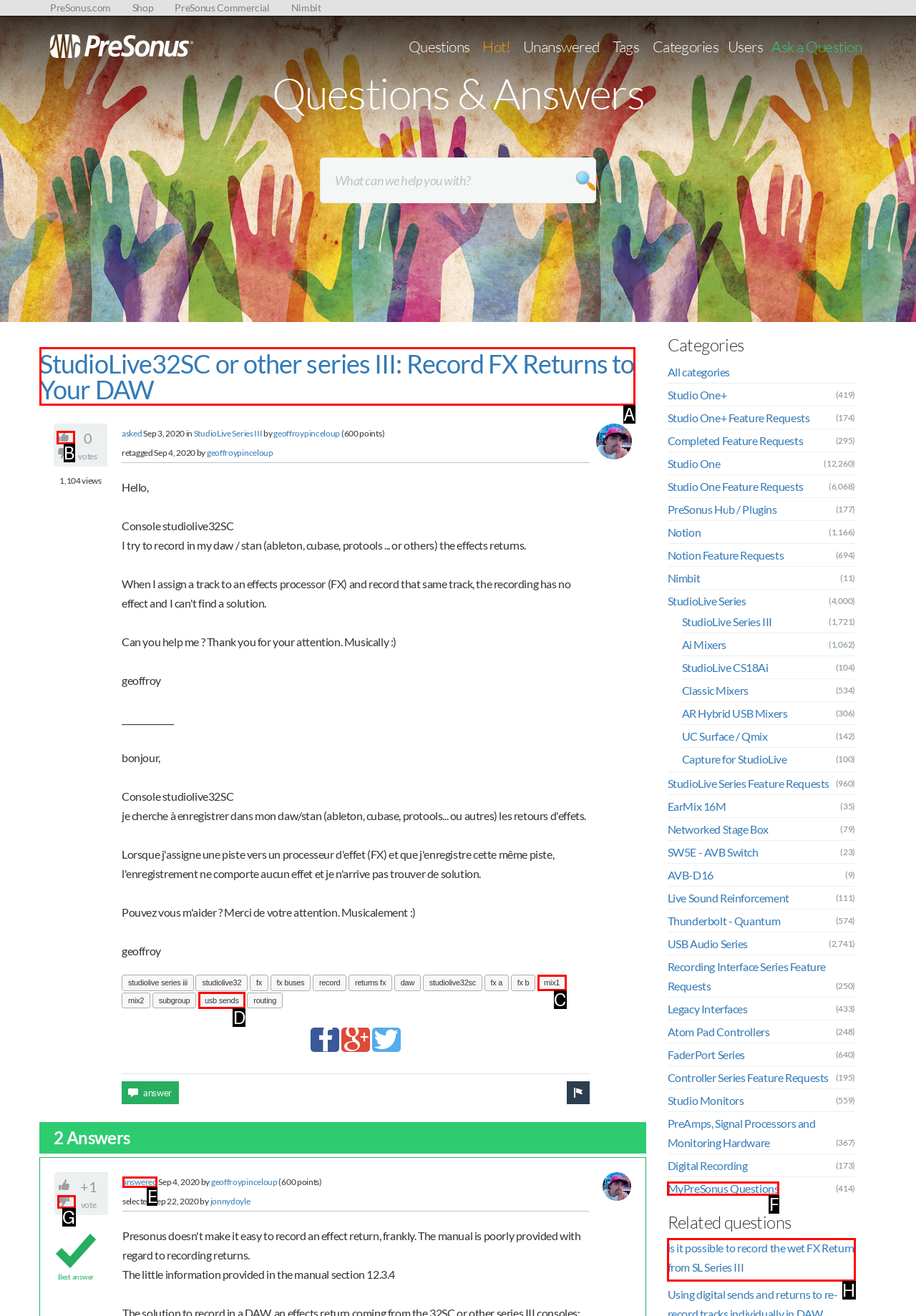Specify which element within the red bounding boxes should be clicked for this task: View question details Respond with the letter of the correct option.

A